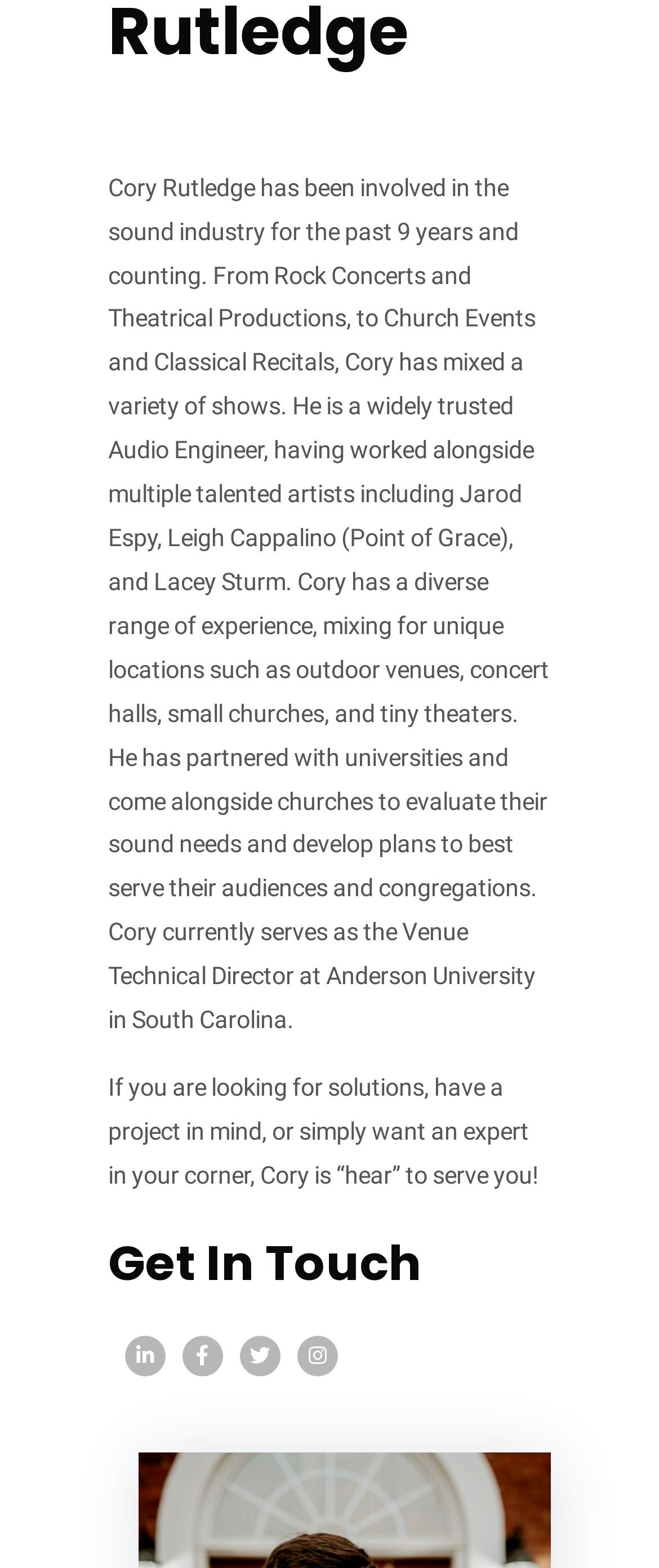Give the bounding box coordinates for this UI element: "Linkedin-in". The coordinates should be four float numbers between 0 and 1, arranged as [left, top, right, bottom].

[0.19, 0.852, 0.251, 0.878]